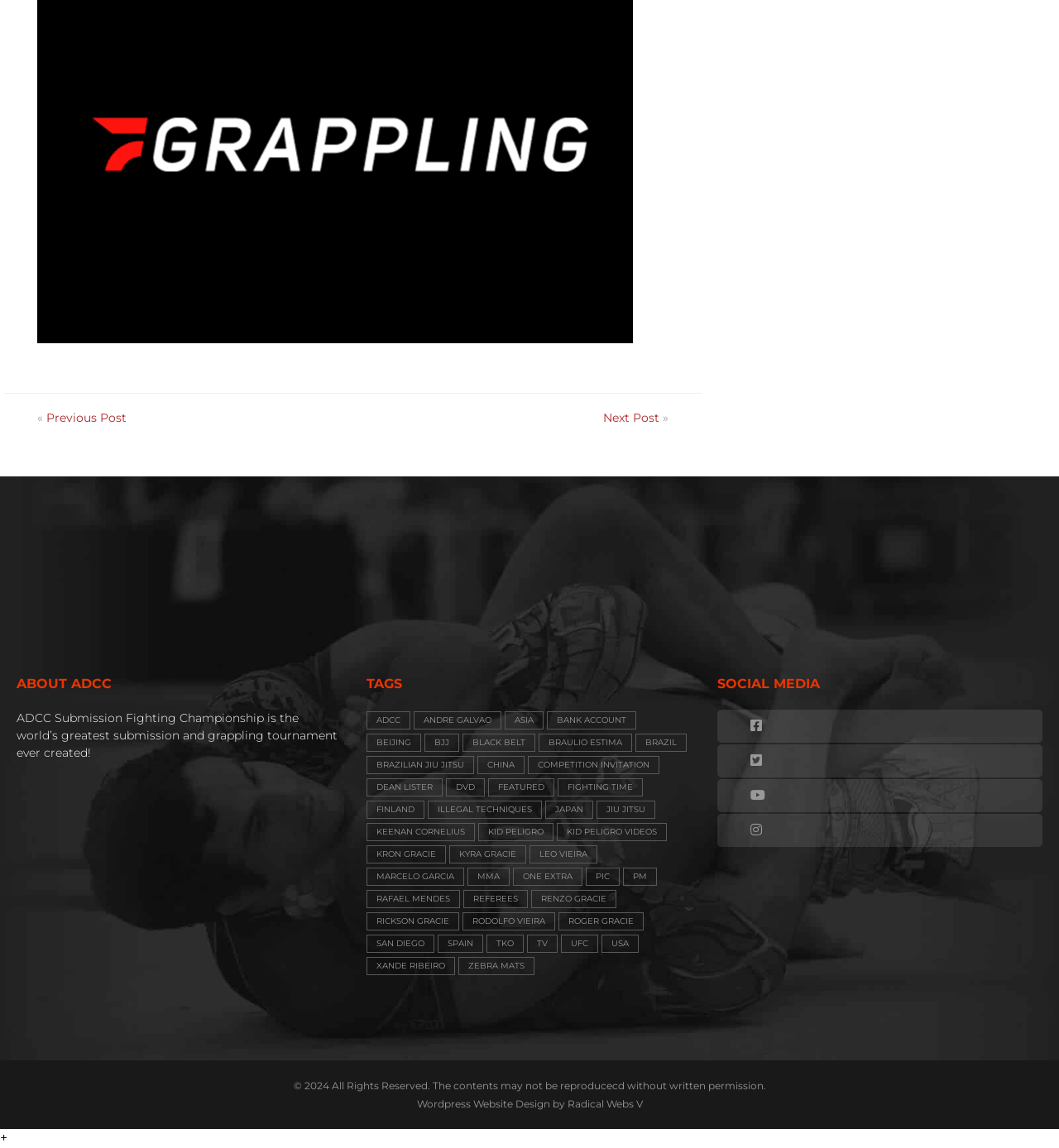Given the element description Kid Peligro Videos, predict the bounding box coordinates for the UI element in the webpage screenshot. The format should be (top-left x, top-left y, bottom-right x, bottom-right y), and the values should be between 0 and 1.

[0.526, 0.717, 0.63, 0.733]